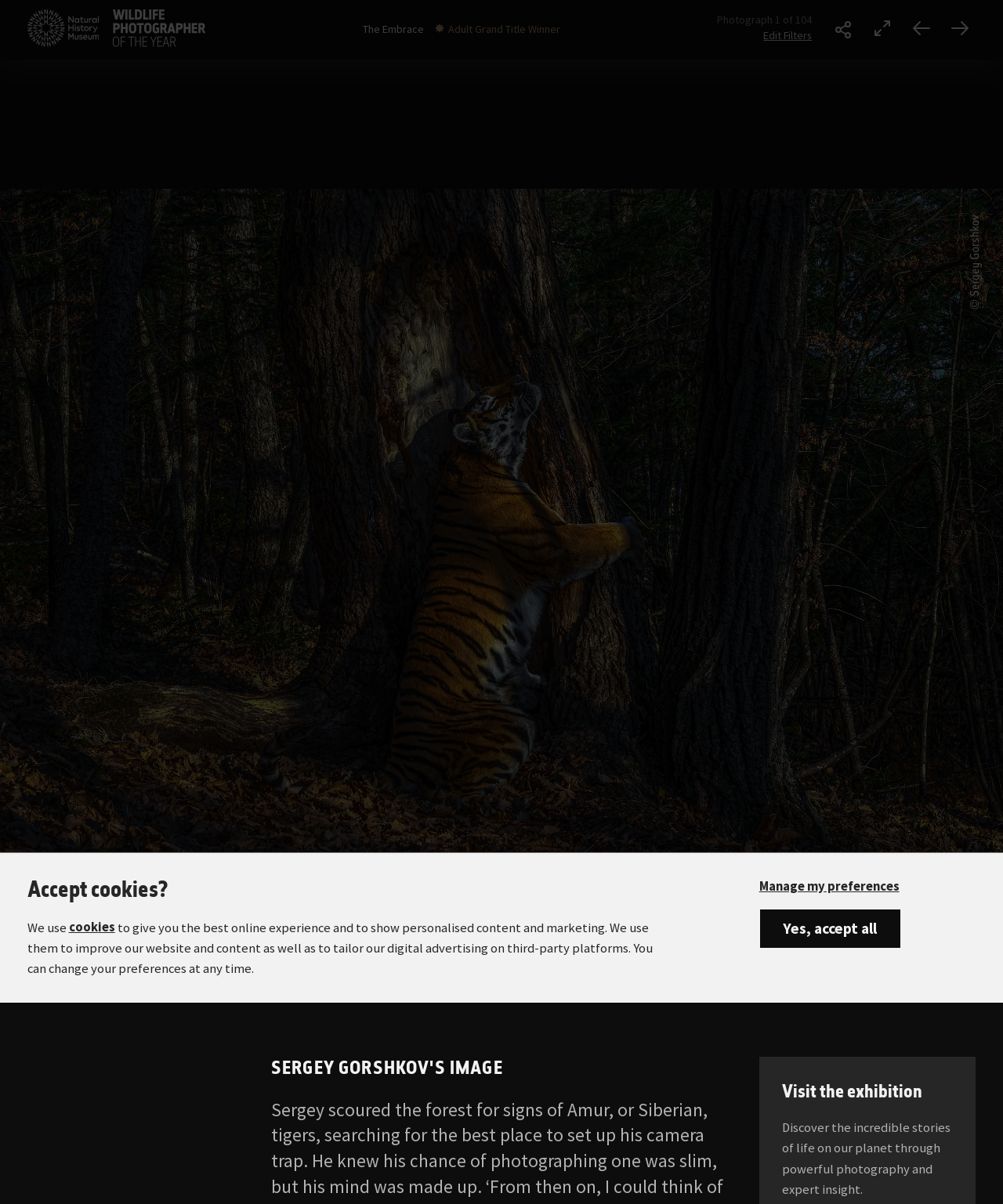Identify the bounding box for the UI element that is described as follows: "cookies".

[0.068, 0.763, 0.115, 0.777]